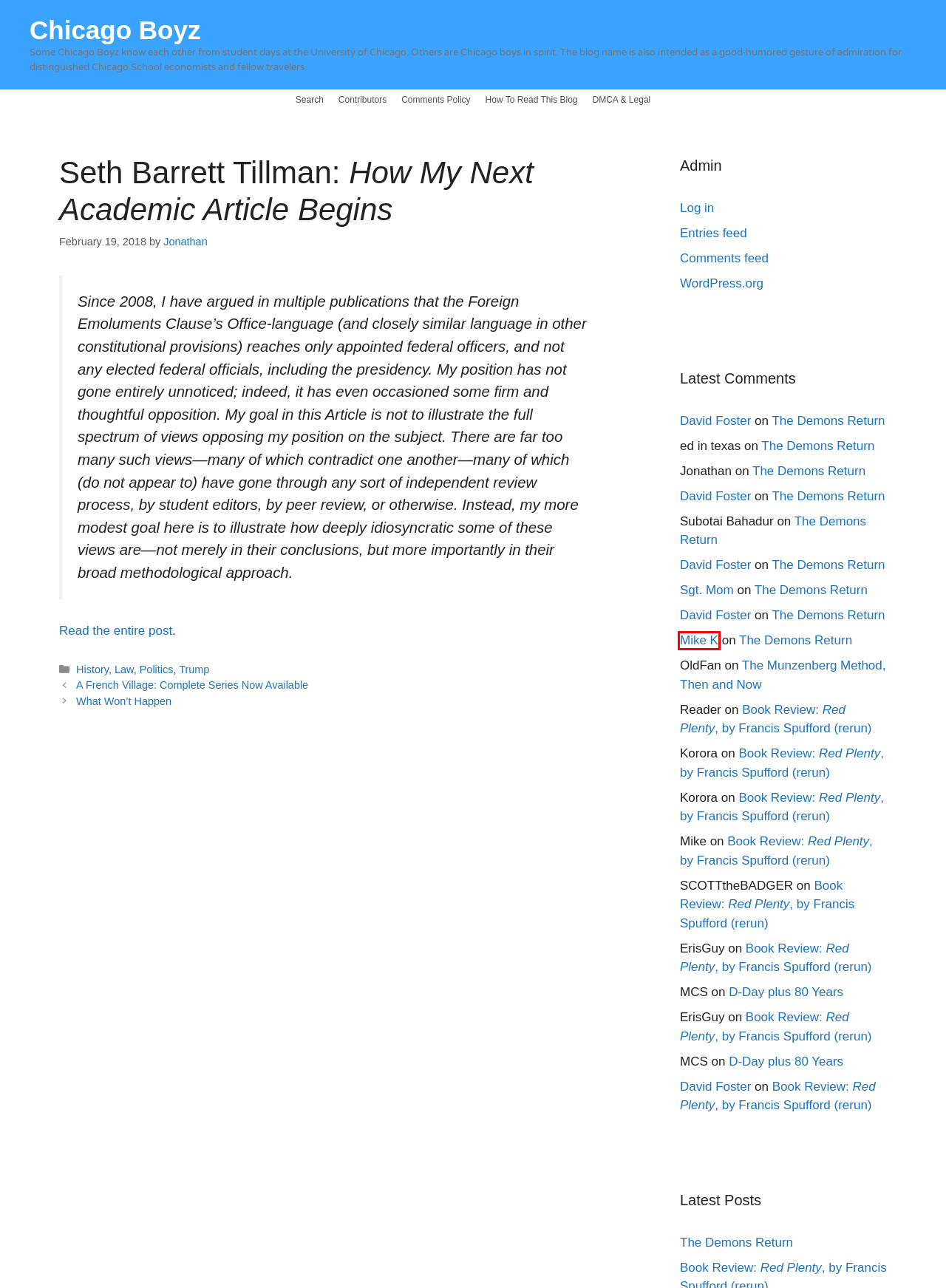Analyze the screenshot of a webpage with a red bounding box and select the webpage description that most accurately describes the new page resulting from clicking the element inside the red box. Here are the candidates:
A. Blog Tool, Publishing Platform, and CMS – WordPress.org
B. The Demons Return – Chicago Boyz
C. Book Review: Red Plenty, by Francis Spufford (rerun) – Chicago Boyz
D. The Munzenberg Method, Then and Now – Chicago Boyz
E. Comments Policy – Chicago Boyz
F. A Brief History…
G. Chicago Boyz
H. D-Day plus 80 Years – Chicago Boyz

F